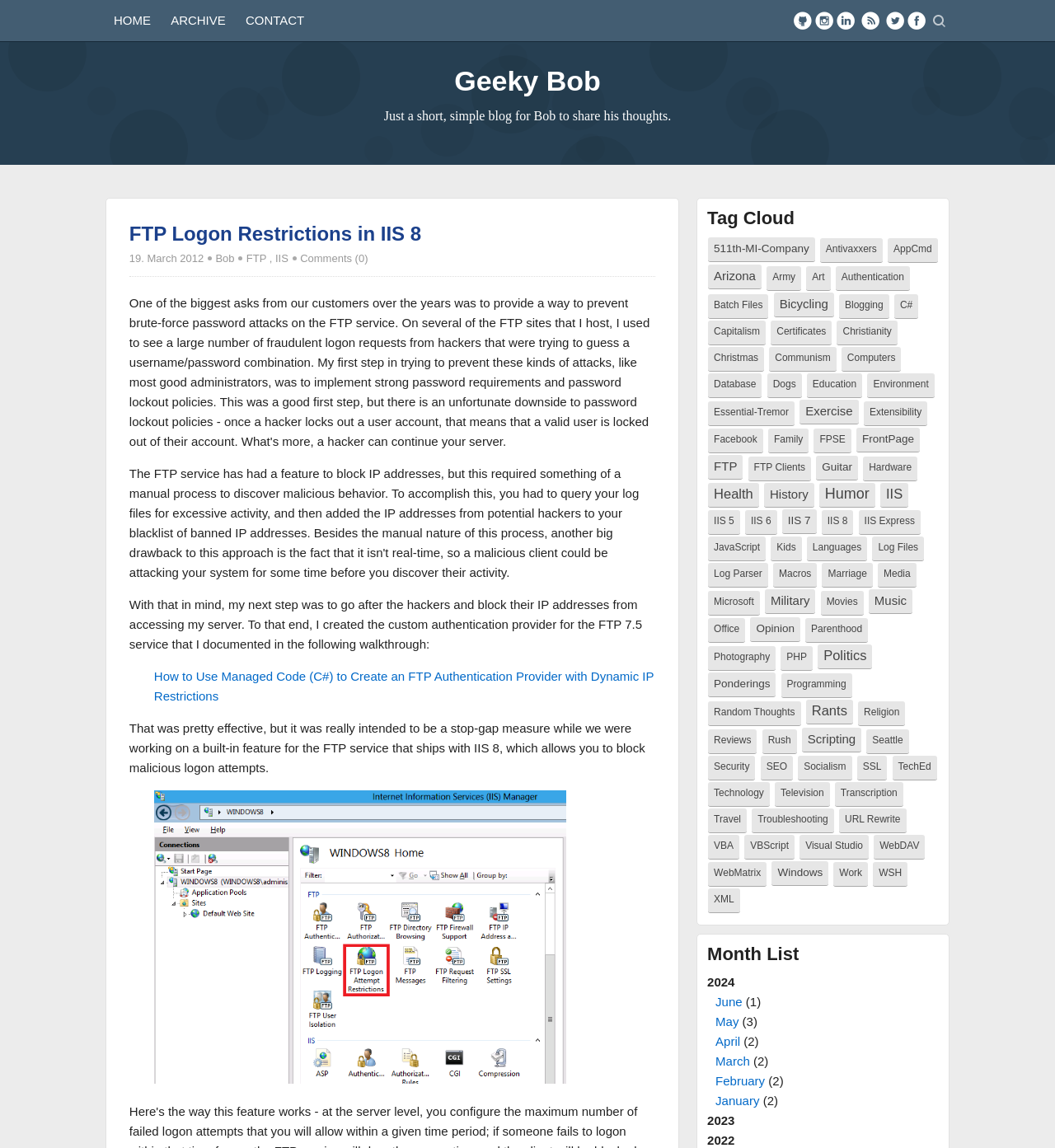What is the date of the blog post?
Offer a detailed and exhaustive answer to the question.

The date of the blog post can be found in the static text element with the text '19. March 2012' which is located below the topic of the blog post.